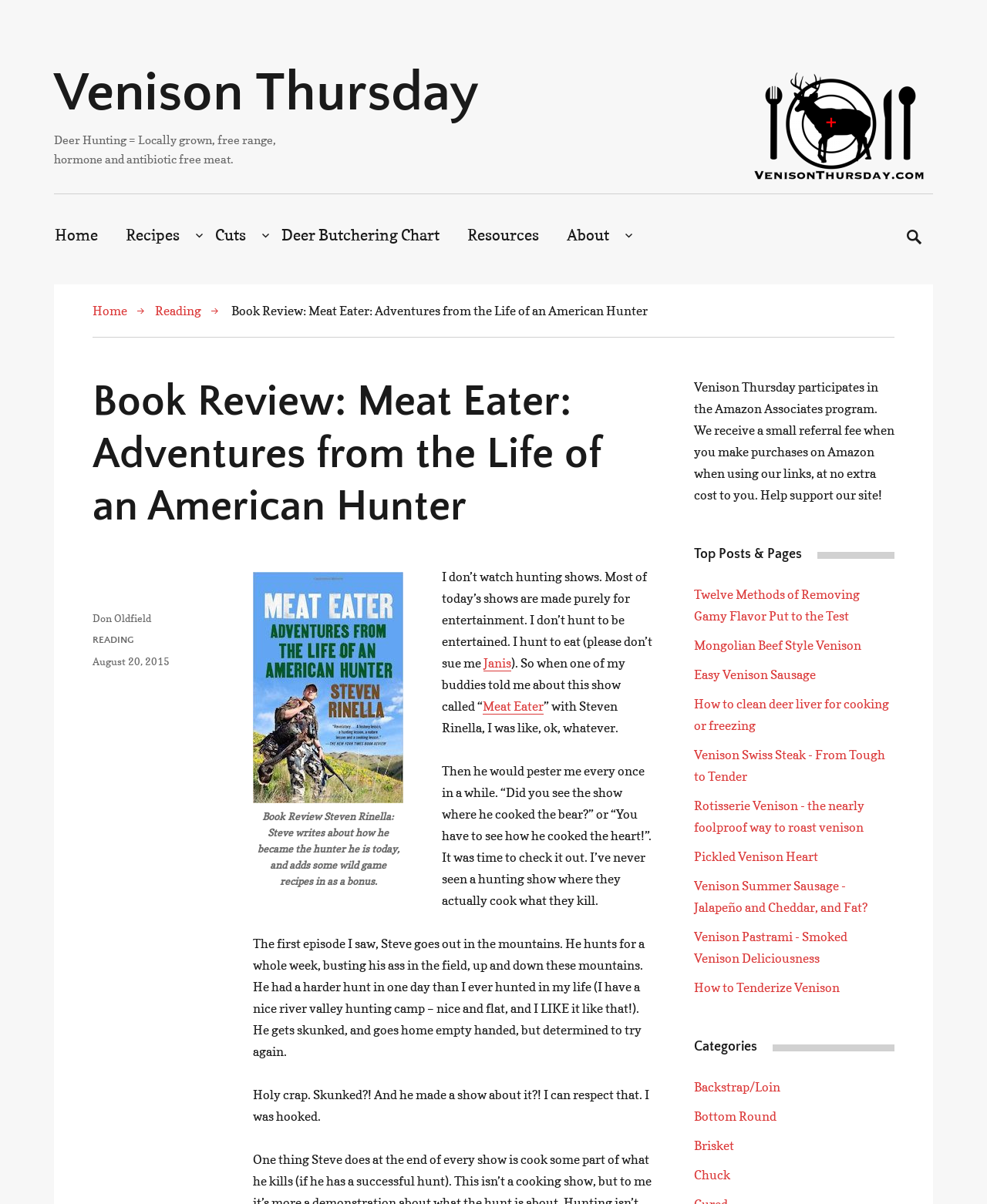Specify the bounding box coordinates for the region that must be clicked to perform the given instruction: "Click on the 'Home' link".

[0.055, 0.187, 0.099, 0.204]